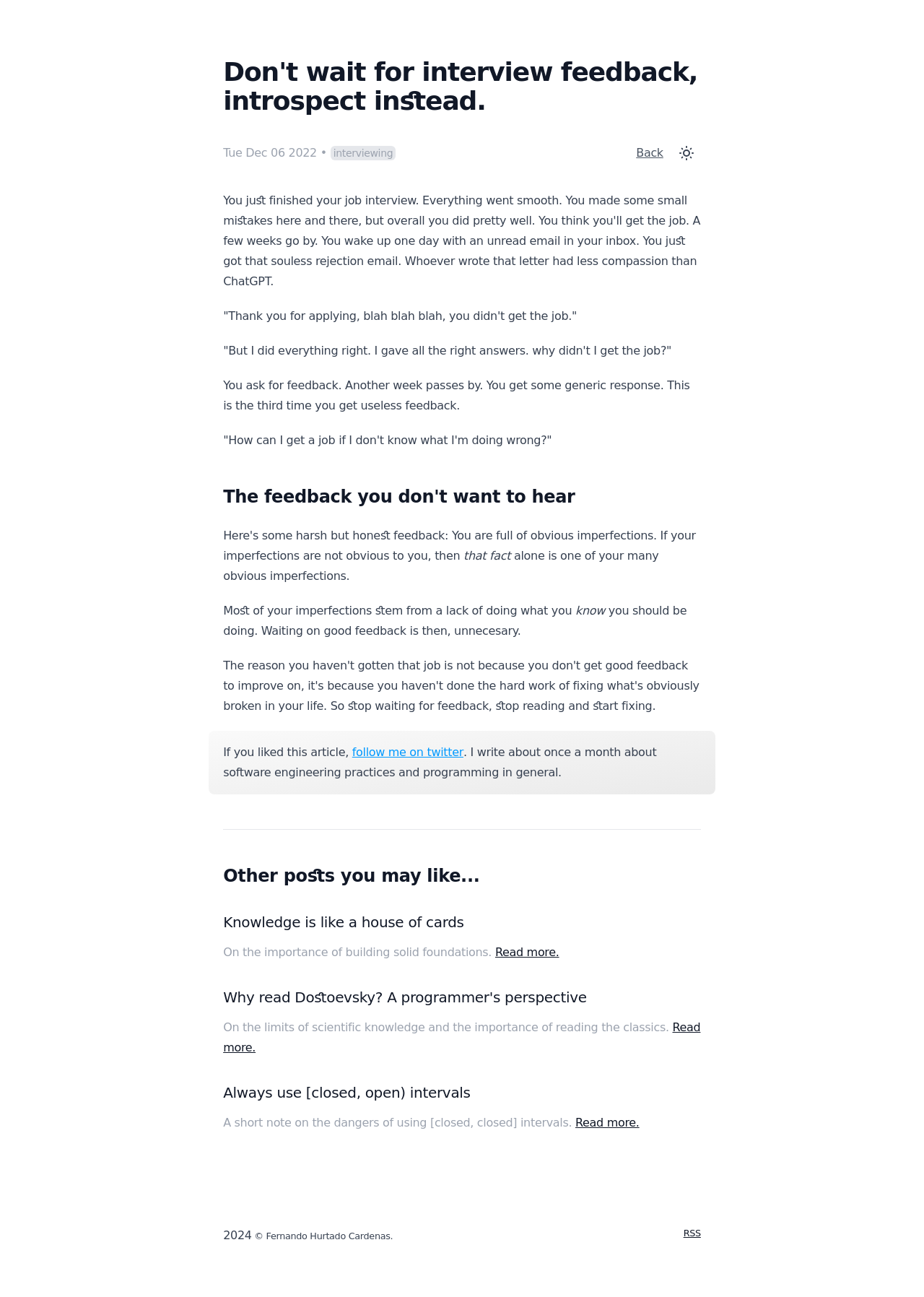Determine the bounding box coordinates for the area that should be clicked to carry out the following instruction: "Subscribe to the RSS feed".

[0.74, 0.945, 0.758, 0.957]